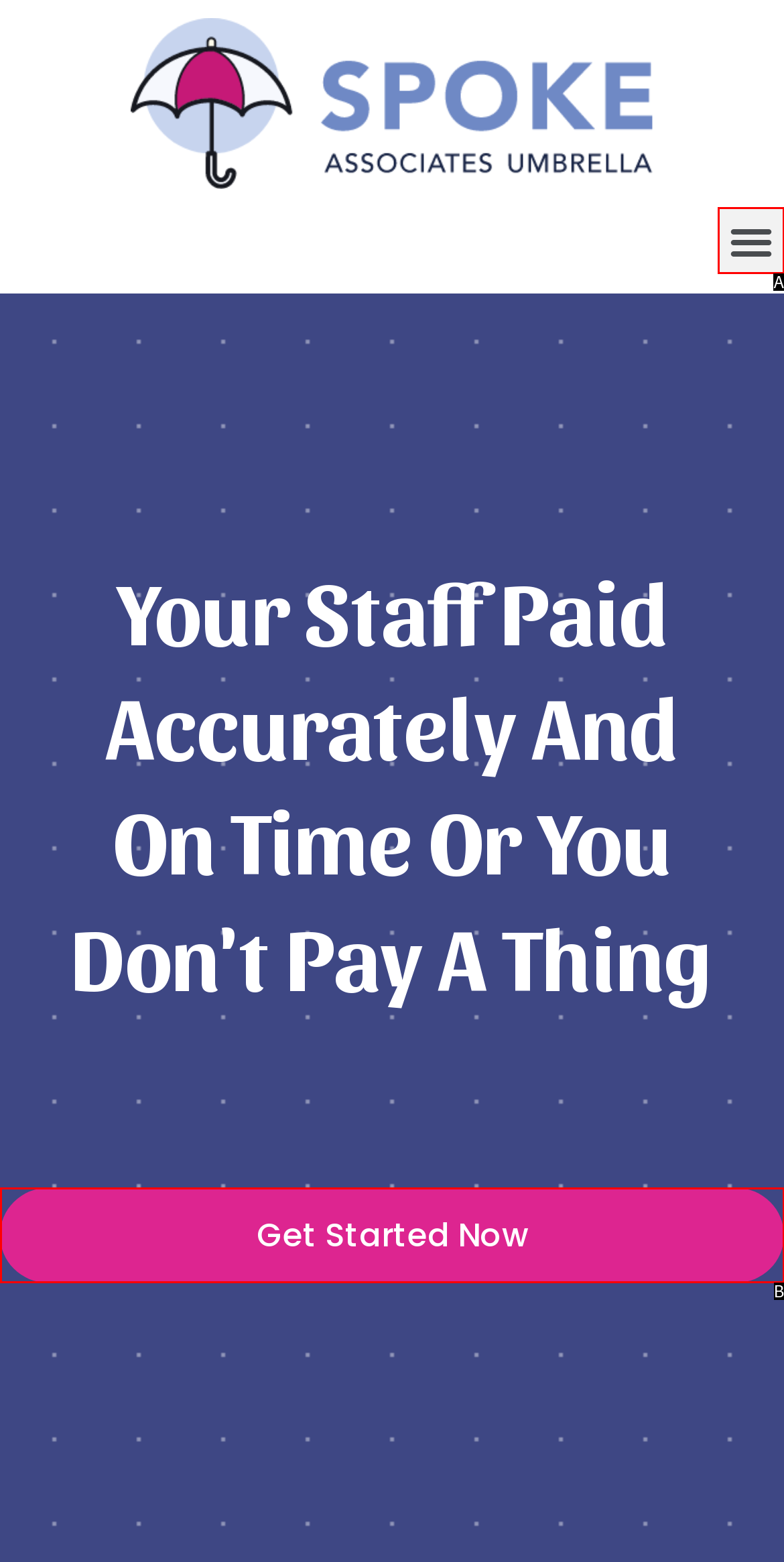Identify the UI element that corresponds to this description: Menu
Respond with the letter of the correct option.

A